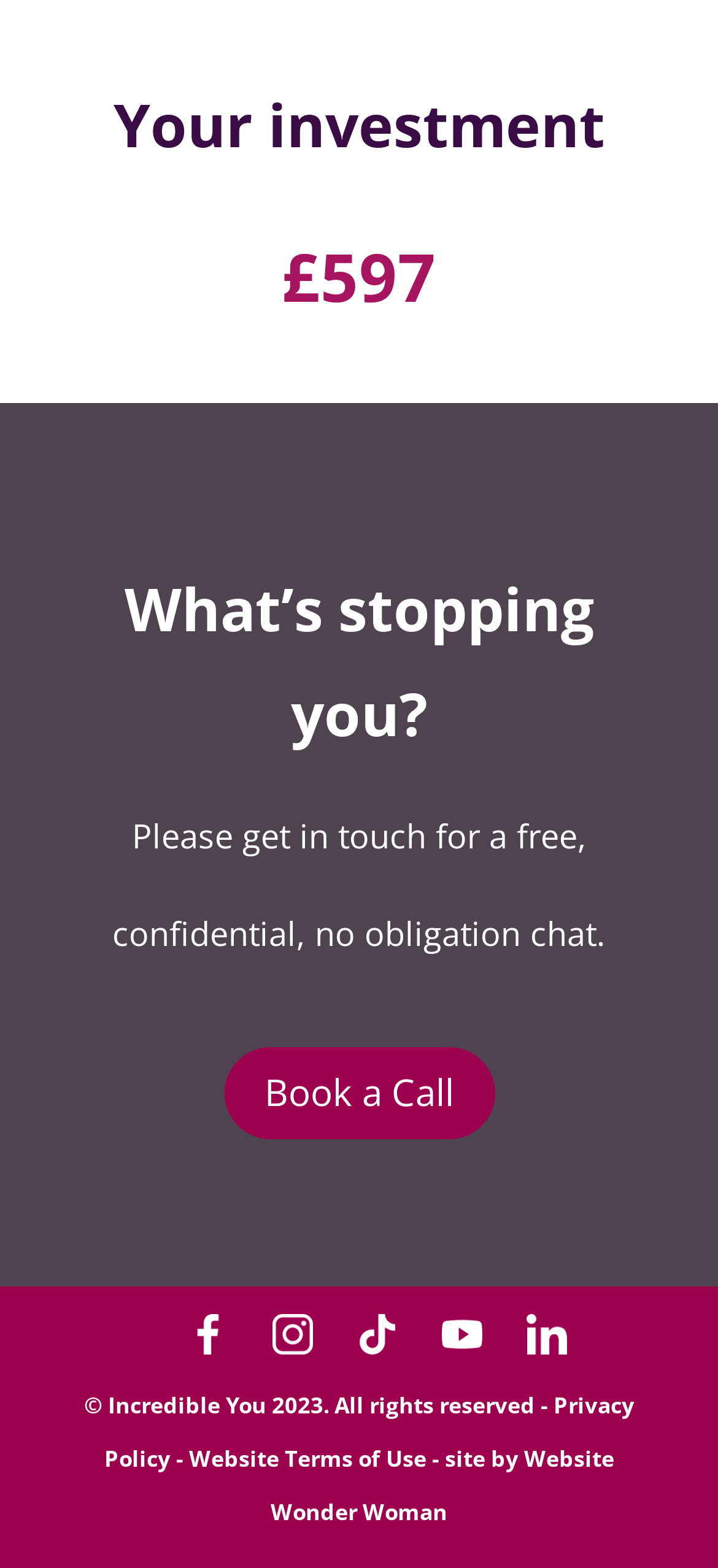Given the description "Website Terms of Use", provide the bounding box coordinates of the corresponding UI element.

[0.263, 0.92, 0.594, 0.94]